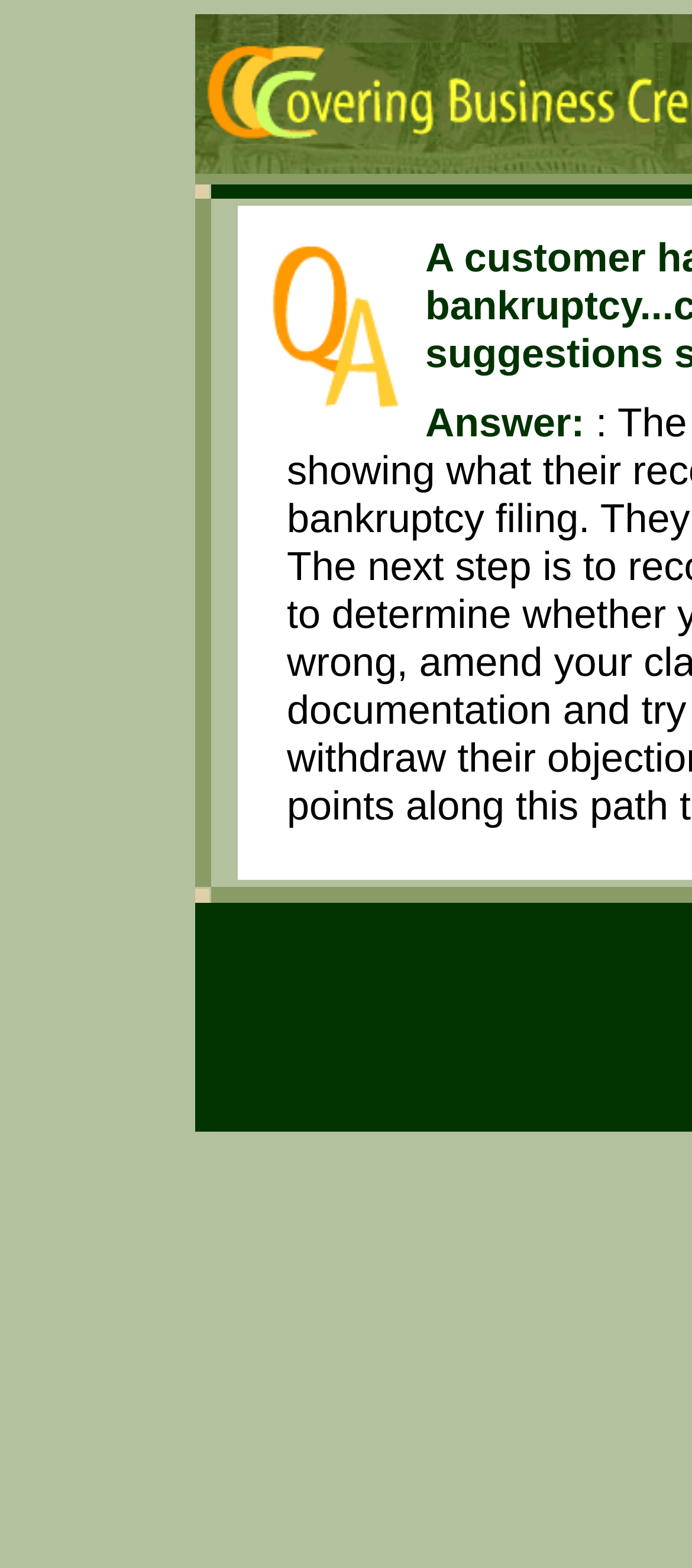What type of content is below the table?
Refer to the image and respond with a one-word or short-phrase answer.

Advertisement